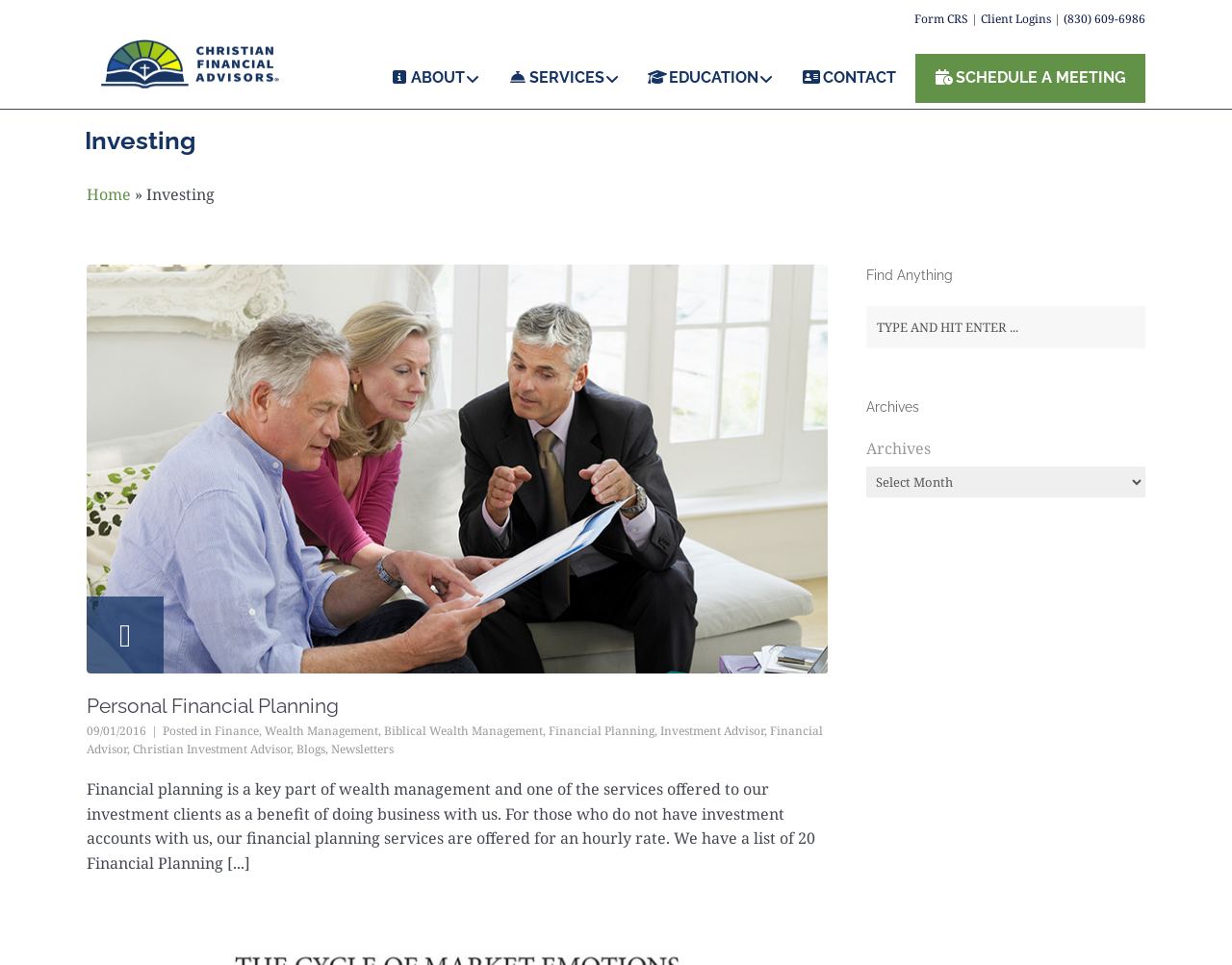Specify the bounding box coordinates (top-left x, top-left y, bottom-right x, bottom-right y) of the UI element in the screenshot that matches this description: Education

[0.51, 0.056, 0.635, 0.106]